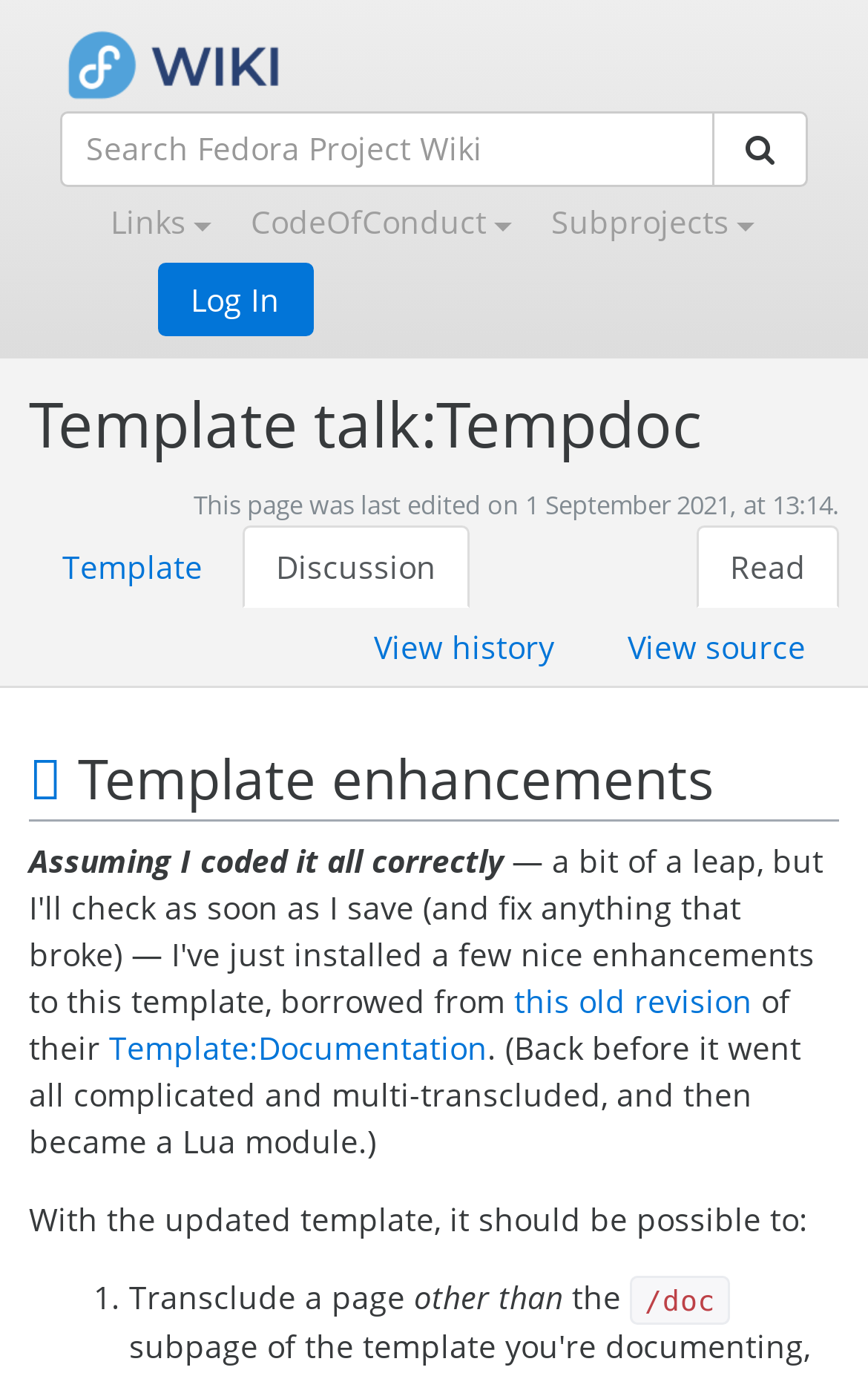Locate the bounding box coordinates of the clickable element to fulfill the following instruction: "Search Fedora Project Wiki". Provide the coordinates as four float numbers between 0 and 1 in the format [left, top, right, bottom].

[0.07, 0.081, 0.823, 0.135]